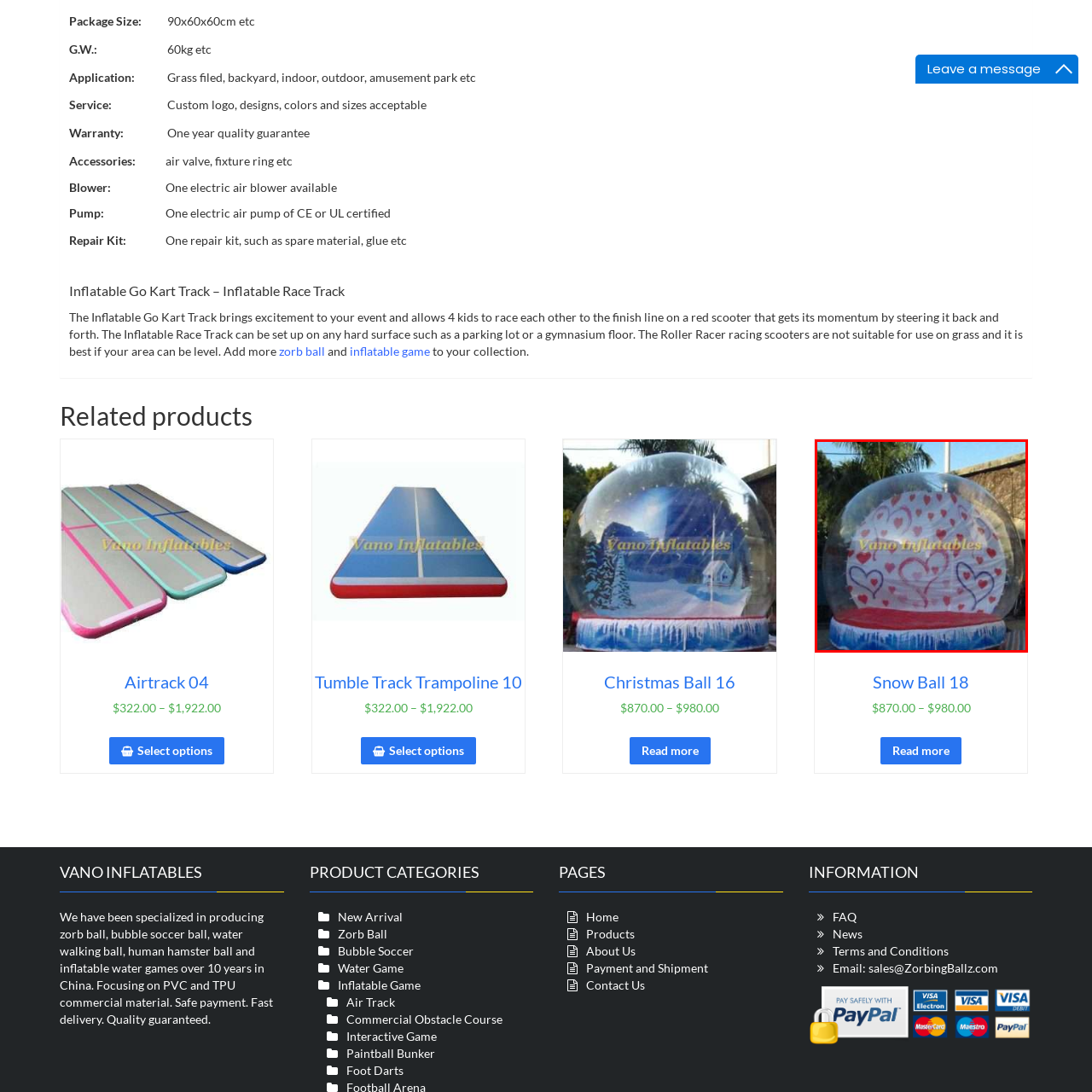Look at the area highlighted in the red box, What is the material of the snow globe? Please provide an answer in a single word or phrase.

Inflatable